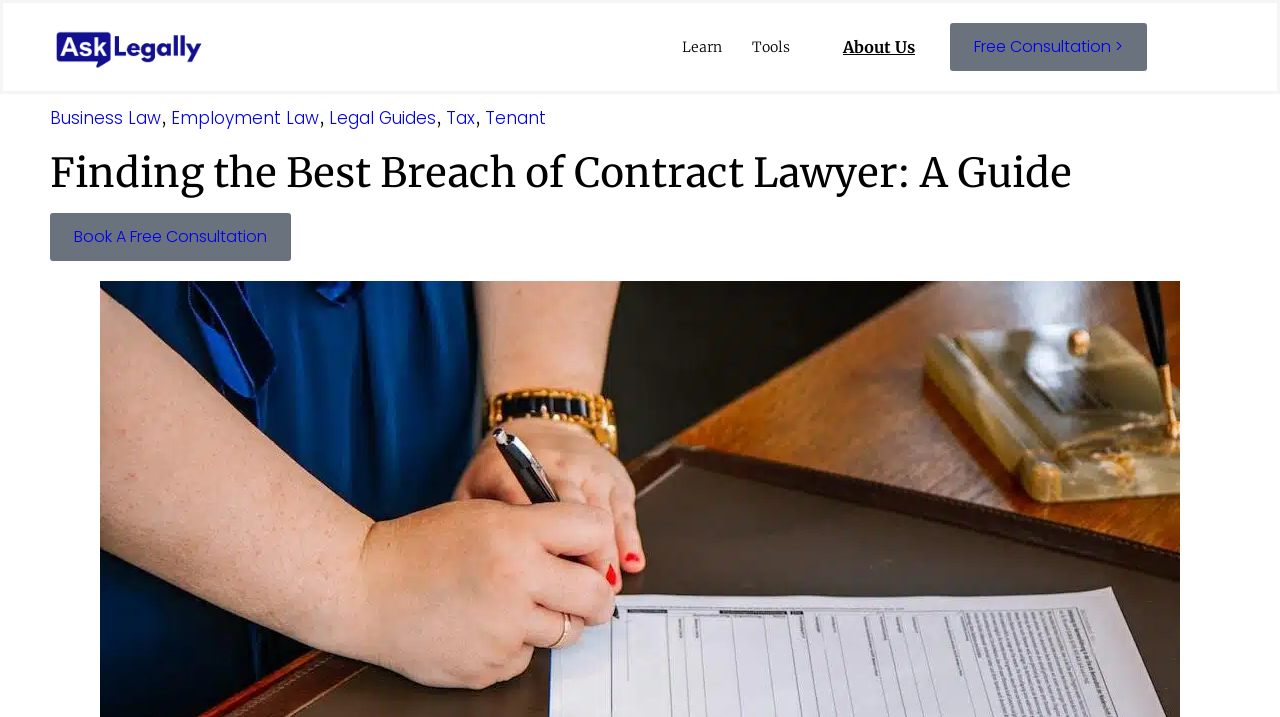How many columns are in the practice area list?
Answer the question with just one word or phrase using the image.

1